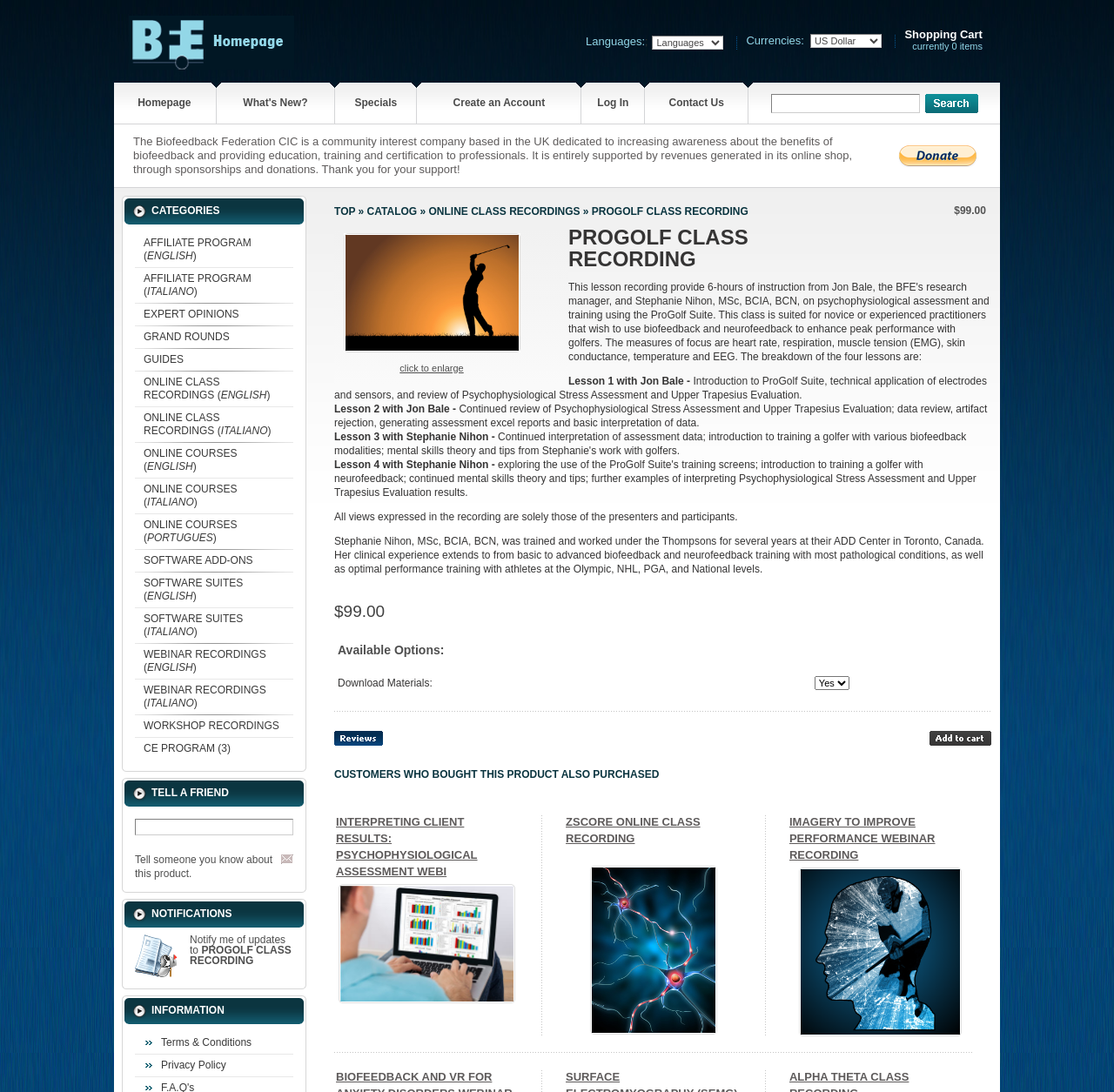From the webpage screenshot, identify the region described by Shopping Cartcurrently 0 items. Provide the bounding box coordinates as (top-left x, top-left y, bottom-right x, bottom-right y), with each value being a floating point number between 0 and 1.

[0.812, 0.027, 0.882, 0.047]